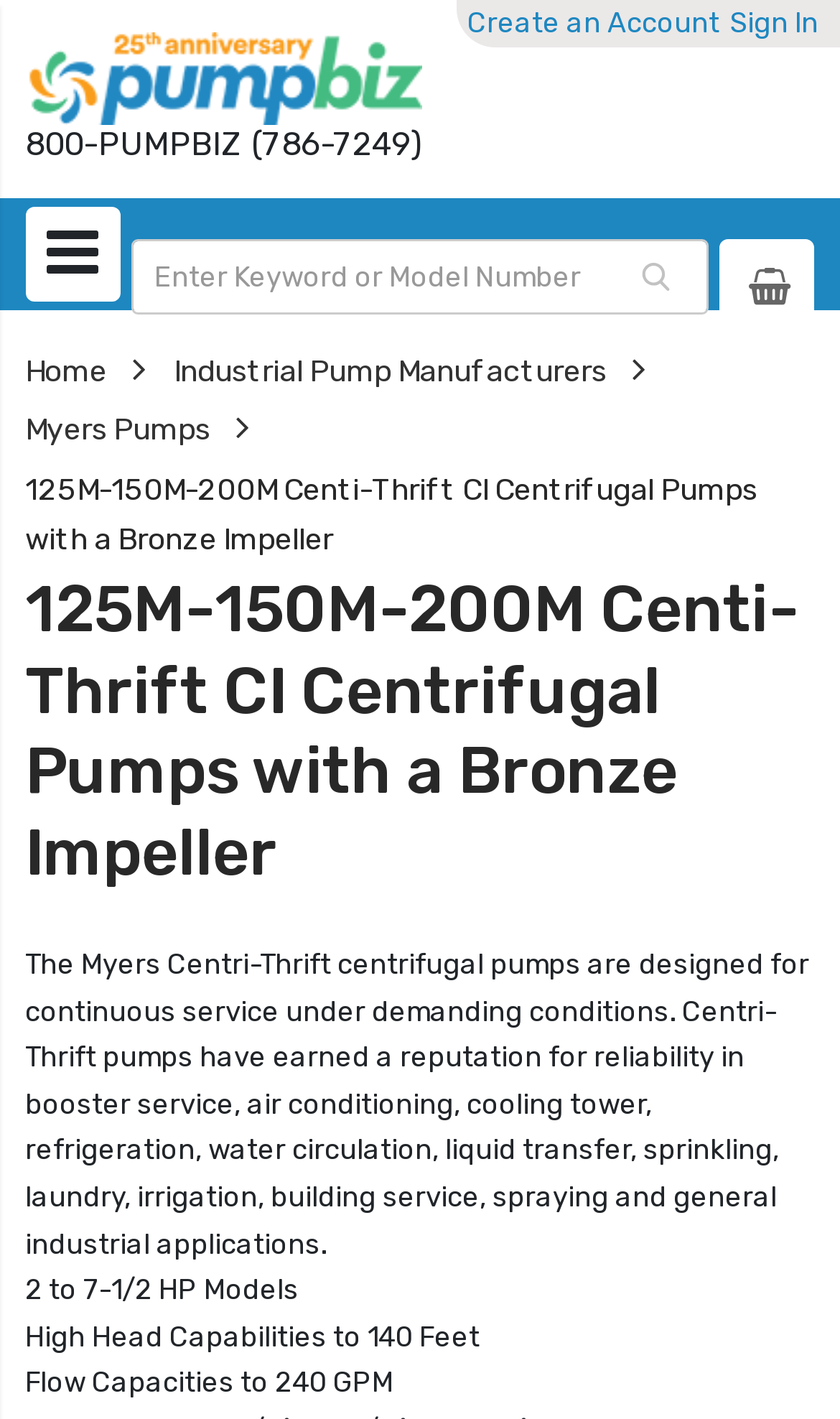Respond to the following question using a concise word or phrase: 
What is the maximum head capability of these pumps?

140 Feet